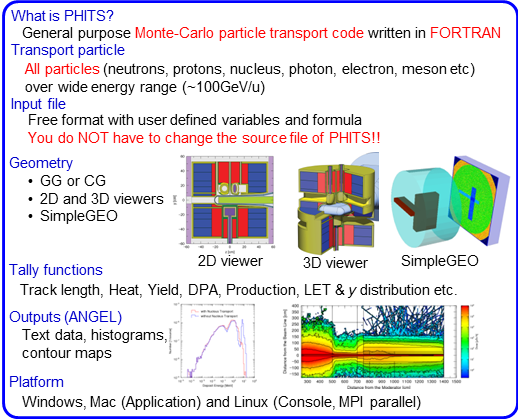Describe the image with as much detail as possible.

The image provides a comprehensive overview of PHITS (Particle and Heavy Ion Transport code System), a versatile Monte Carlo particle transport code developed in FORTRAN. It illustrates key features, processes, and functionalities of PHITS. 

Highlighted topics include:

1. **What is PHITS?**
   - Emphasizes that it's a general-purpose code designed to handle particle transport, including a variety of particles such as nucleons, photons, and electrons over a broad energy spectrum (approximately up to 100 GeV/μ).

2. **Transport Particle:**
   - Indicates the capability of the code to simulate all types of particles.

3. **Input File:**
   - Describes that users can define their own variables and formulas without needing to modify the source code directly.

4. **Geometry Options:**
   - Lists available geometrical configurations and viewers, notably GG (General Geometry), CG (Combinatorial Geometry), as well as 2D and 3D visualization tools.

5. **Tally Functions:**
   - Details various functions for tracking important simulation metrics like track length, heat, yield, and dose distribution.

6. **Output Options:**
   - Specifies the output formats available, including text, histograms, and contour maps through the ANGEL interface.

7. **Supported Platforms:**
   - Mentions compatibility with multiple operating systems, specifically Windows, Mac, and Linux (with options for console and MPI parallel execution).

Overall, the image serves as an informative guide for users and researchers interested in utilizing PHITS for particle transport simulations.